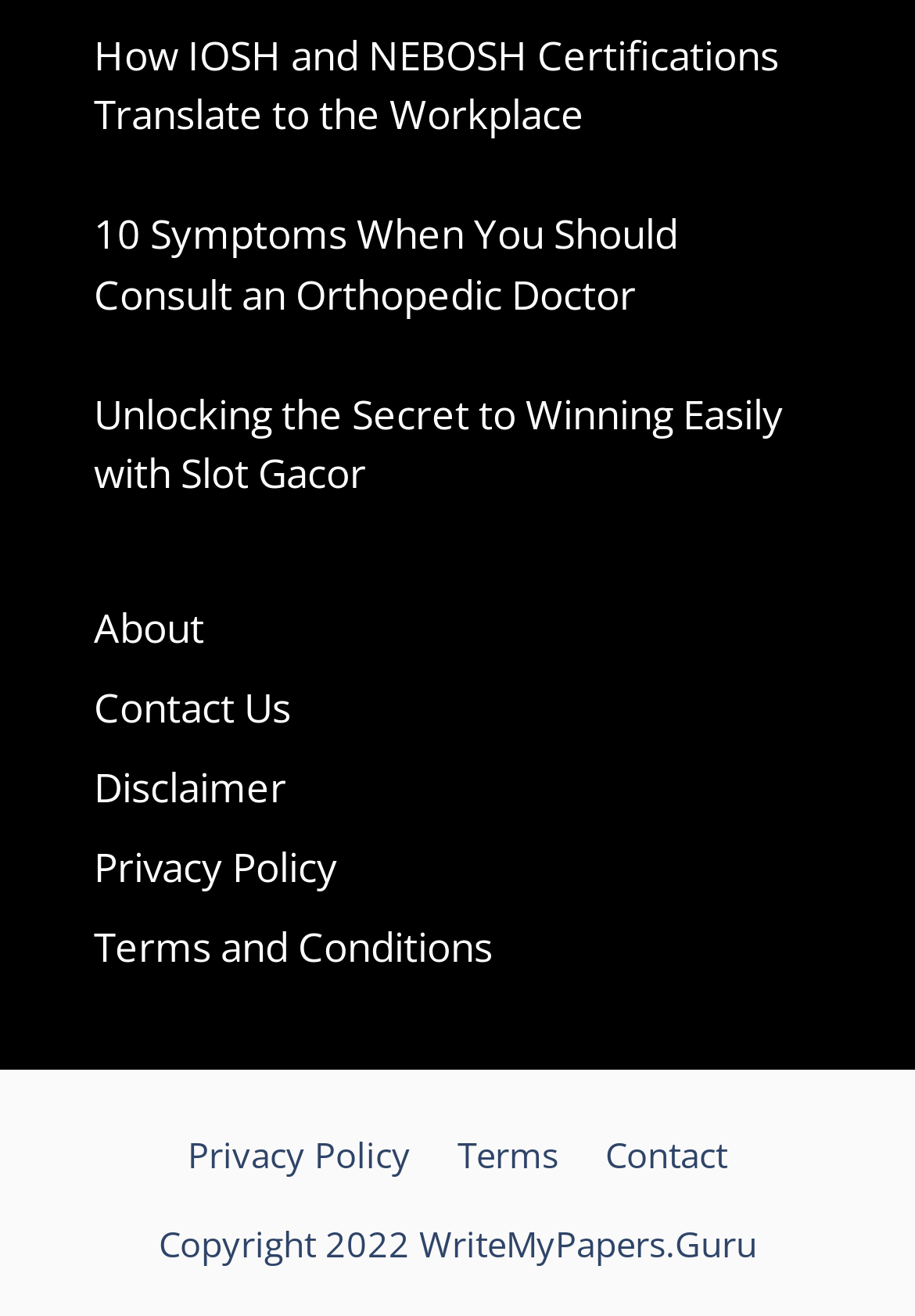Please identify the bounding box coordinates of the clickable area that will fulfill the following instruction: "Read about IOSH and NEBOSH certifications". The coordinates should be in the format of four float numbers between 0 and 1, i.e., [left, top, right, bottom].

[0.103, 0.021, 0.851, 0.107]